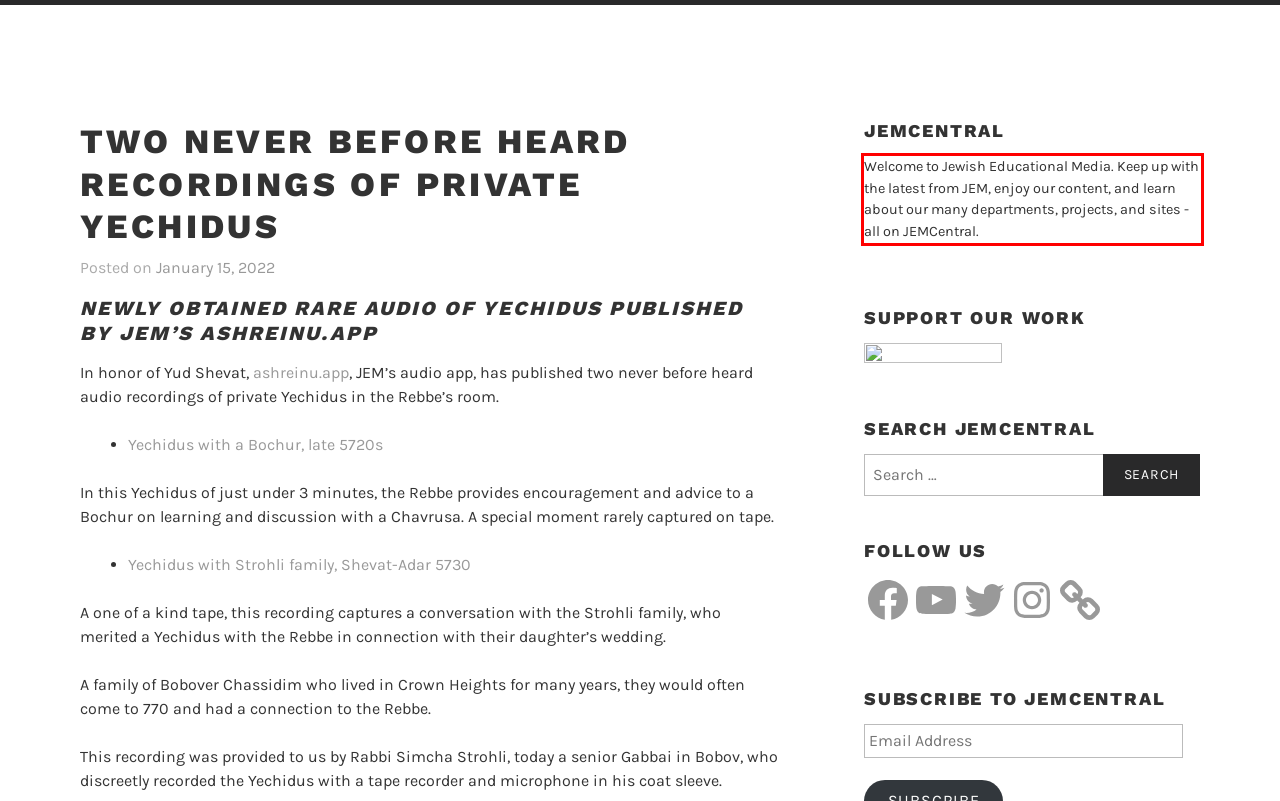Examine the webpage screenshot, find the red bounding box, and extract the text content within this marked area.

Welcome to Jewish Educational Media. Keep up with the latest from JEM, enjoy our content, and learn about our many departments, projects, and sites - all on JEMCentral.